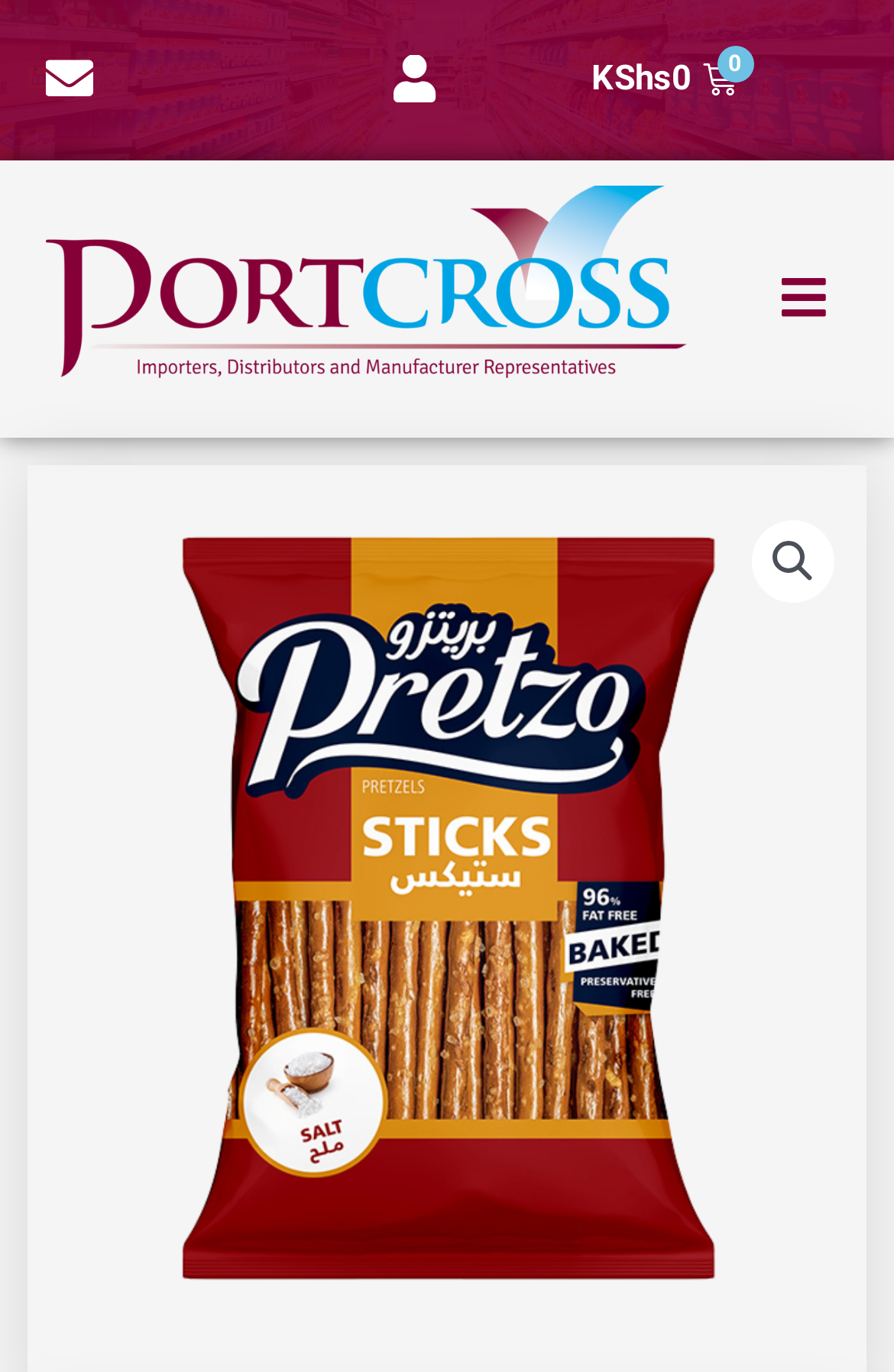Please find and provide the title of the webpage.

Pretzo – Sticks Salt 50g X 12pcs